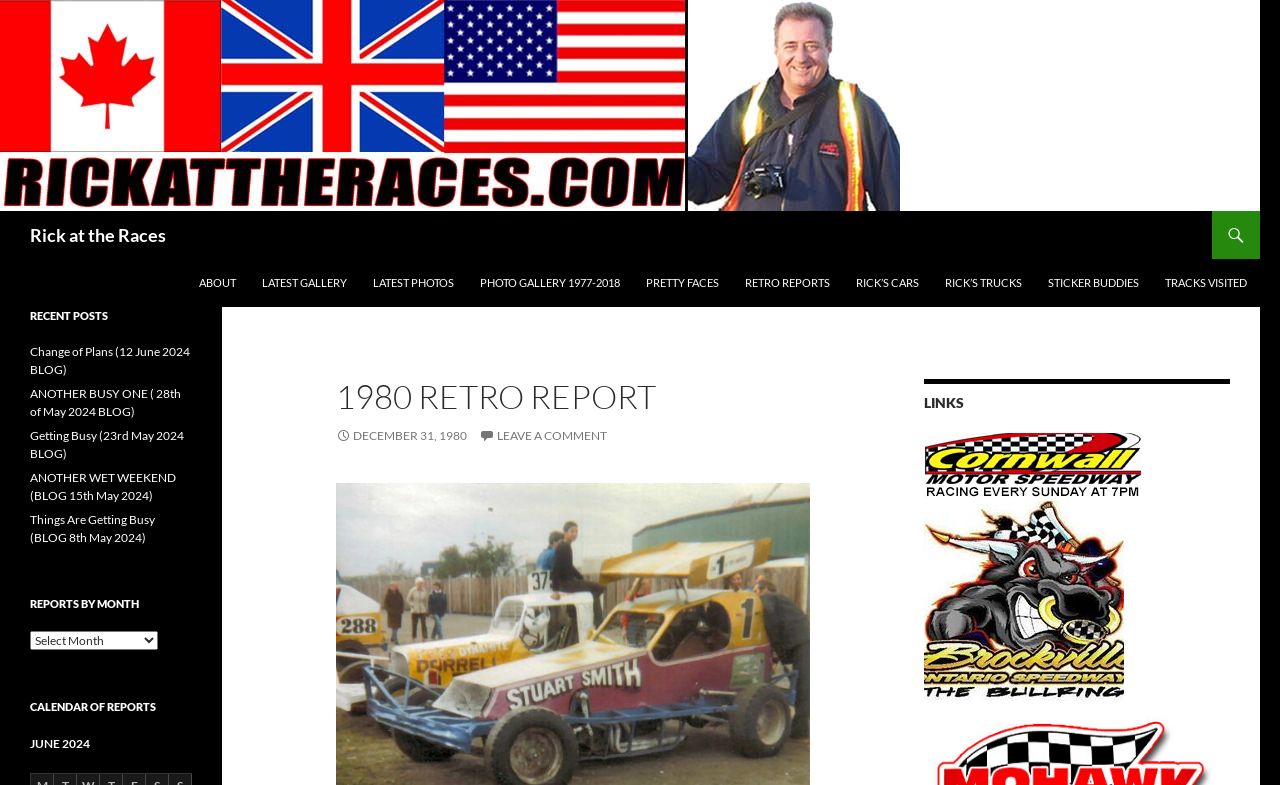Could you identify the text that serves as the heading for this webpage?

Rick at the Races